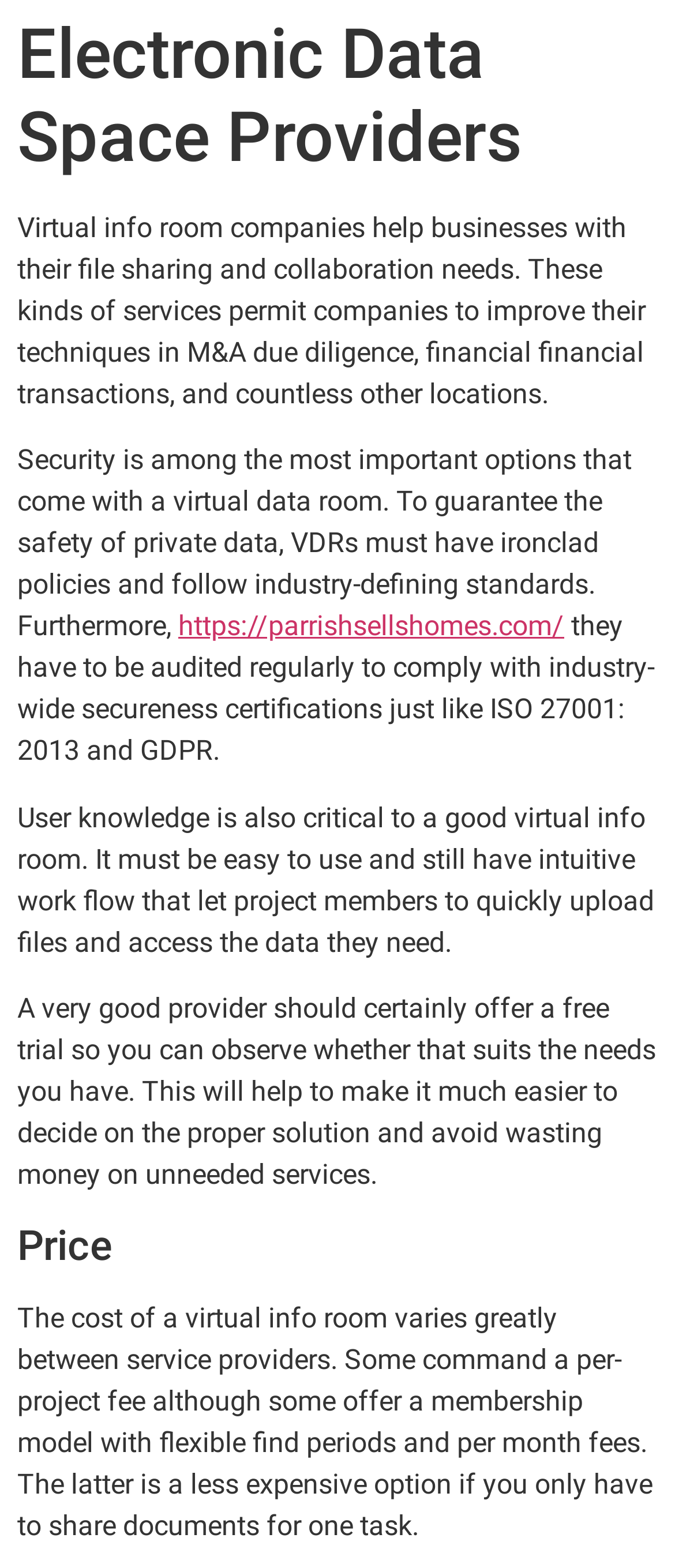Please answer the following question using a single word or phrase: 
How do virtual data room pricing models vary?

Per-project fee or subscription model